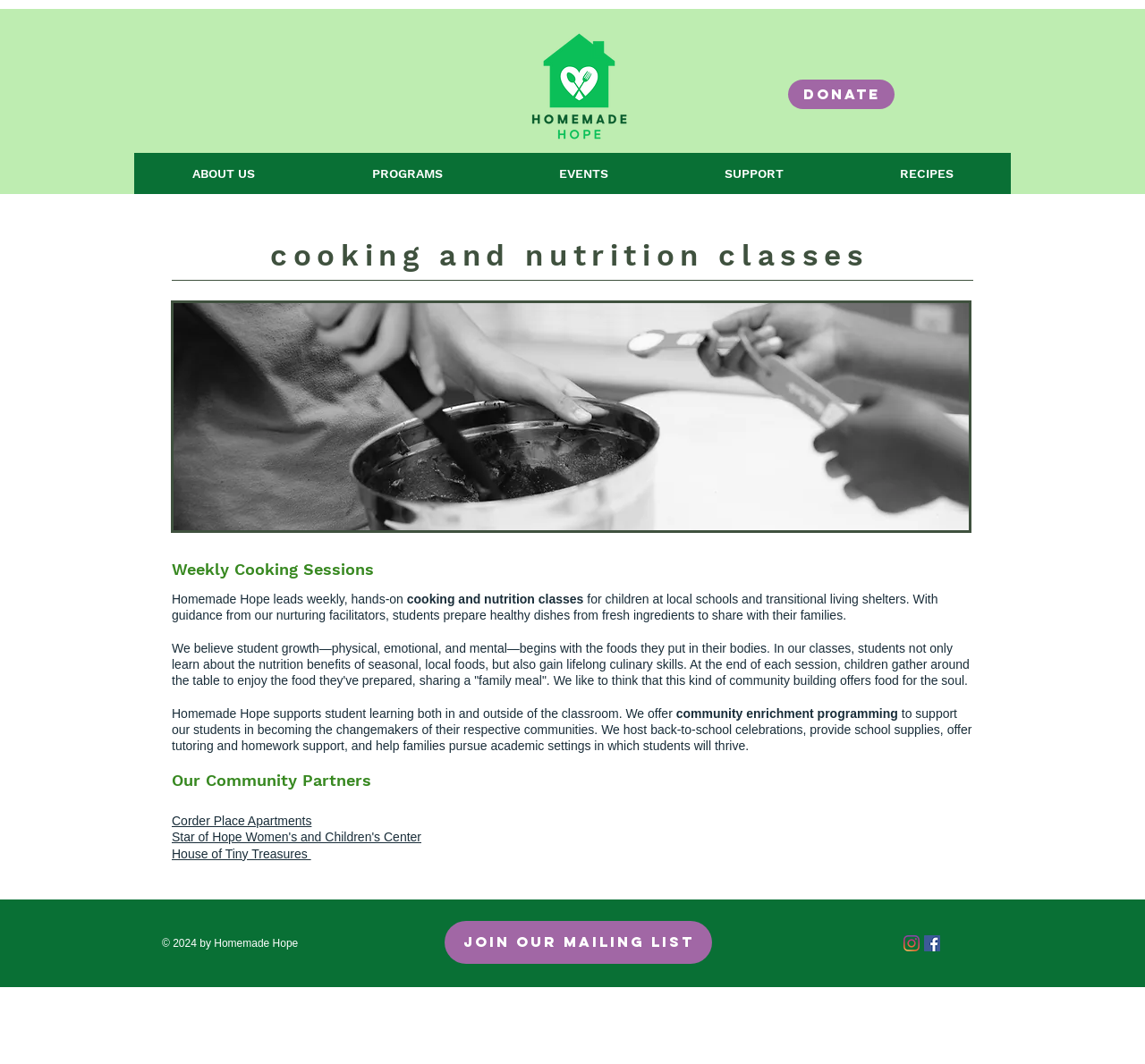Provide a thorough description of this webpage.

This webpage is about Homemade Hope, a non-profit organization that provides programs for homeless and at-risk children in Houston. At the top of the page, there is a logo of Homemade Hope, which is an image of a cooking utensil with the organization's name written in a circular motion. Below the logo, there are navigation links to different sections of the website, including "About Us", "Programs", "Events", "Support", and "Recipes".

The main content of the page is divided into sections, each with a heading. The first section is about cooking and nutrition classes, which are held weekly for children at local schools and transitional living shelters. There is an image of a healthy salad on the right side of this section. The text describes the classes, where students learn about nutrition and prepare healthy dishes to share with their families.

The next section is about the organization's community enrichment programming, which supports student learning both in and outside of the classroom. There are links to more information about this program. Below this section, there is a list of community partners, including Corder Place Apartments, Star of Hope Women's and Children's Center, and House of Tiny Treasures.

At the bottom of the page, there is a footer section with copyright information, a link to join the organization's mailing list, and a social bar with links to Instagram and Facebook.